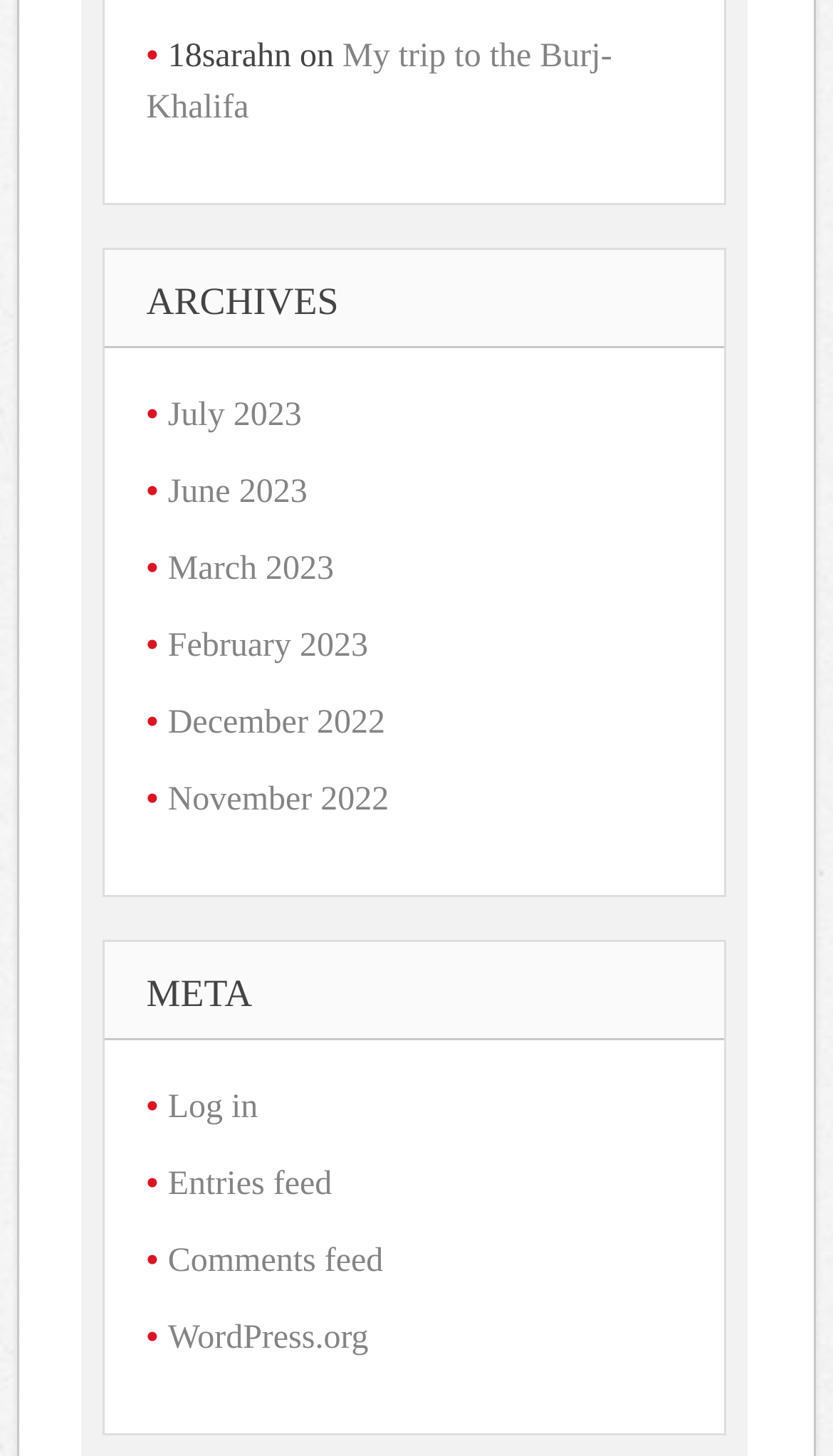What are the archives categorized by?
Please look at the screenshot and answer using one word or phrase.

Months